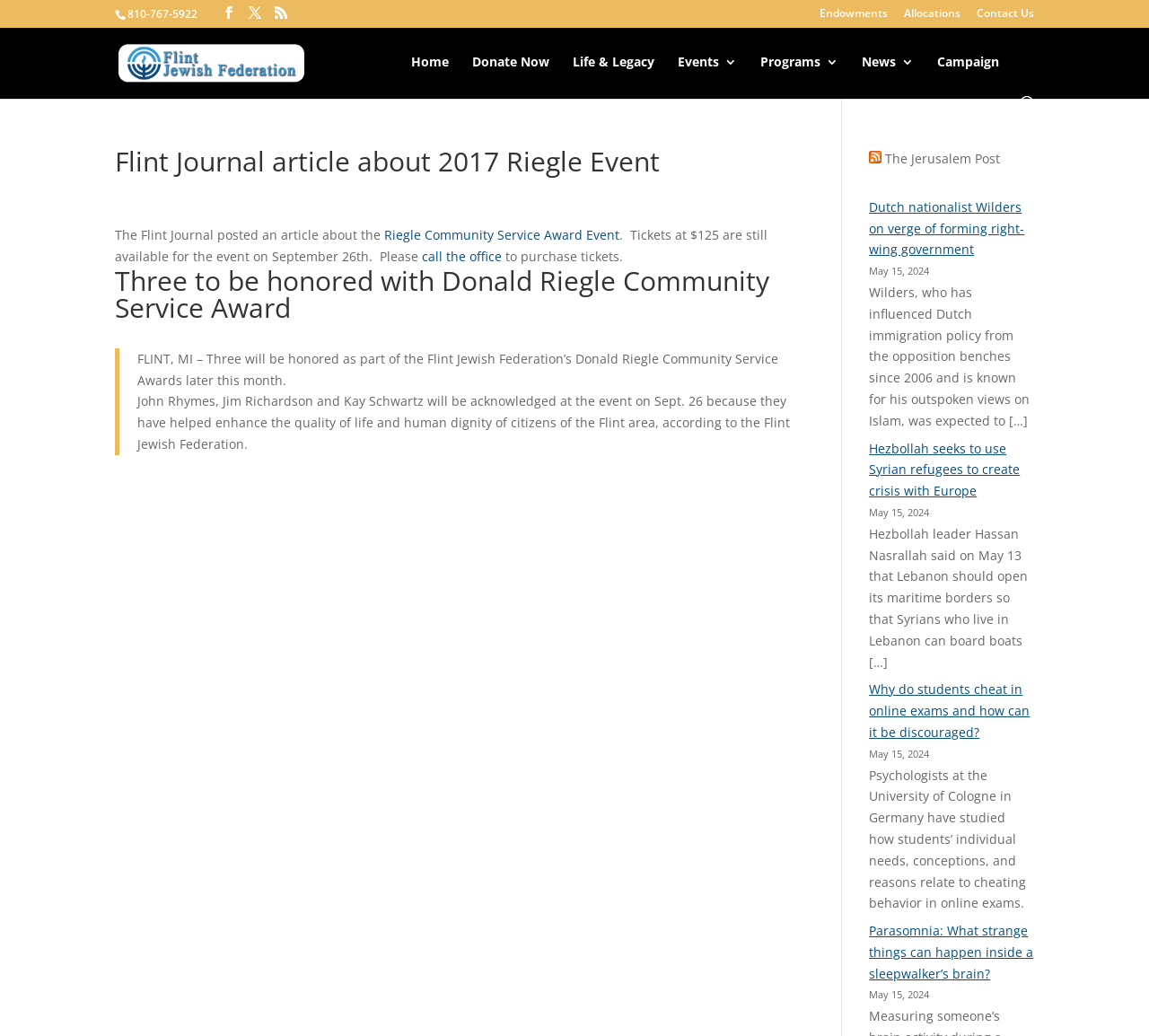Using the element description: "alt="Flint Jewish Federation"", determine the bounding box coordinates. The coordinates should be in the format [left, top, right, bottom], with values between 0 and 1.

[0.103, 0.051, 0.338, 0.068]